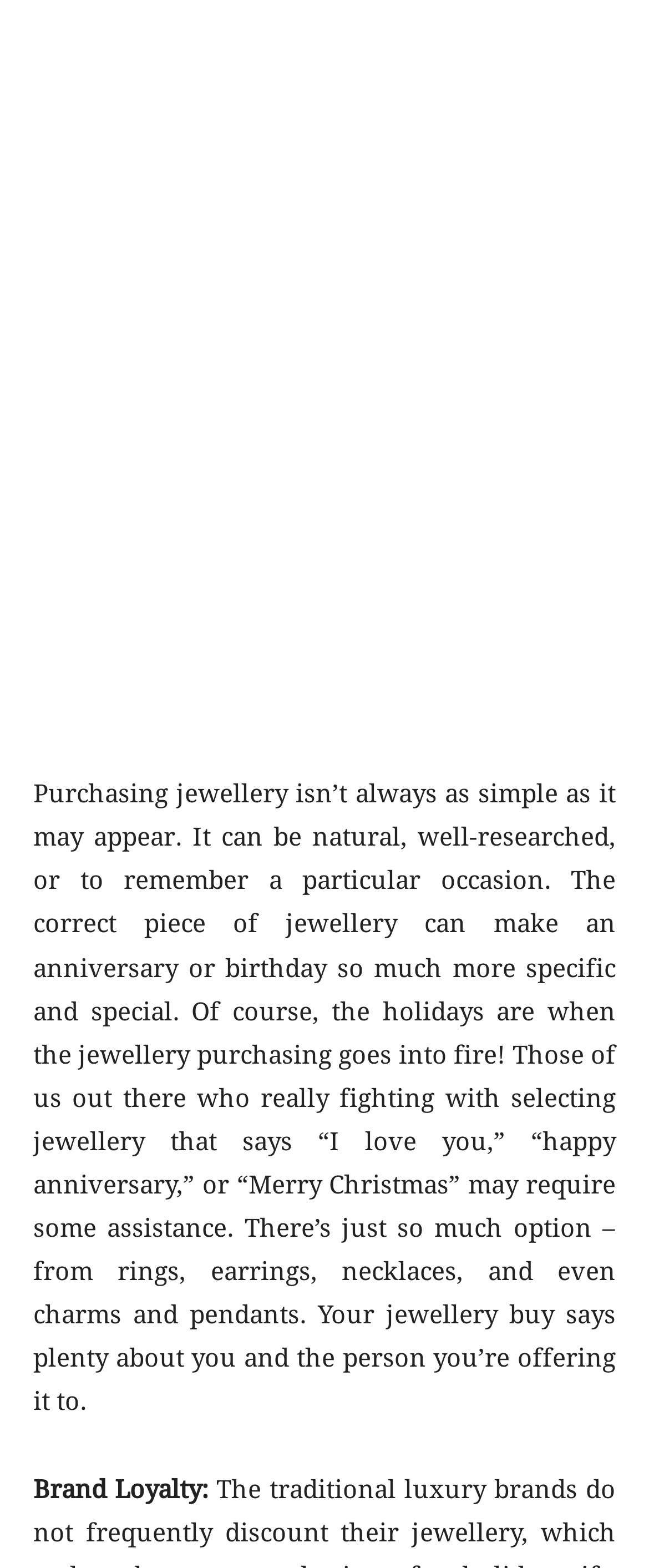Based on the element description, predict the bounding box coordinates (top-left x, top-left y, bottom-right x, bottom-right y) for the UI element in the screenshot: Book A Demo Class

None